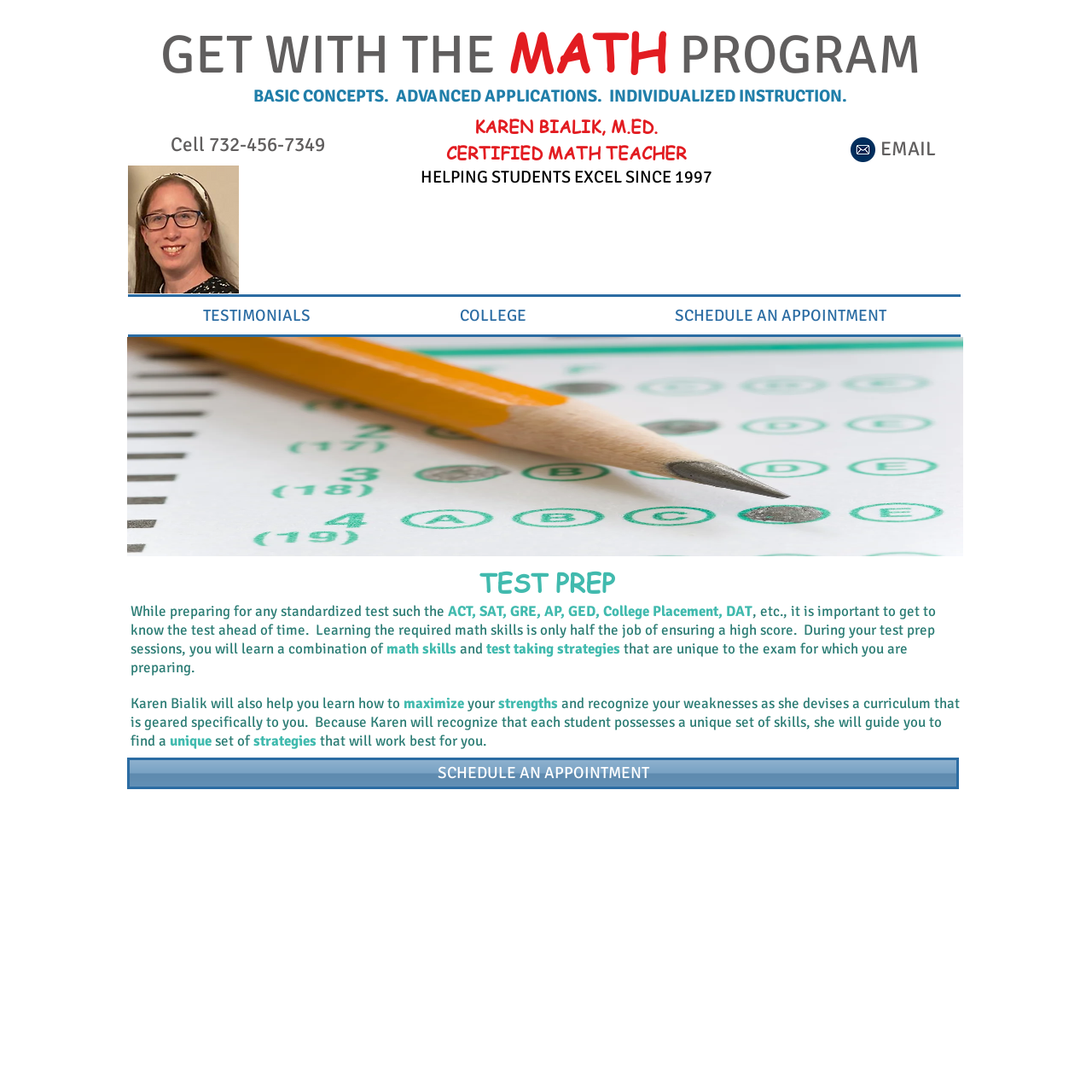Determine the webpage's heading and output its text content.

GET WITH THE MATH PROGRAM